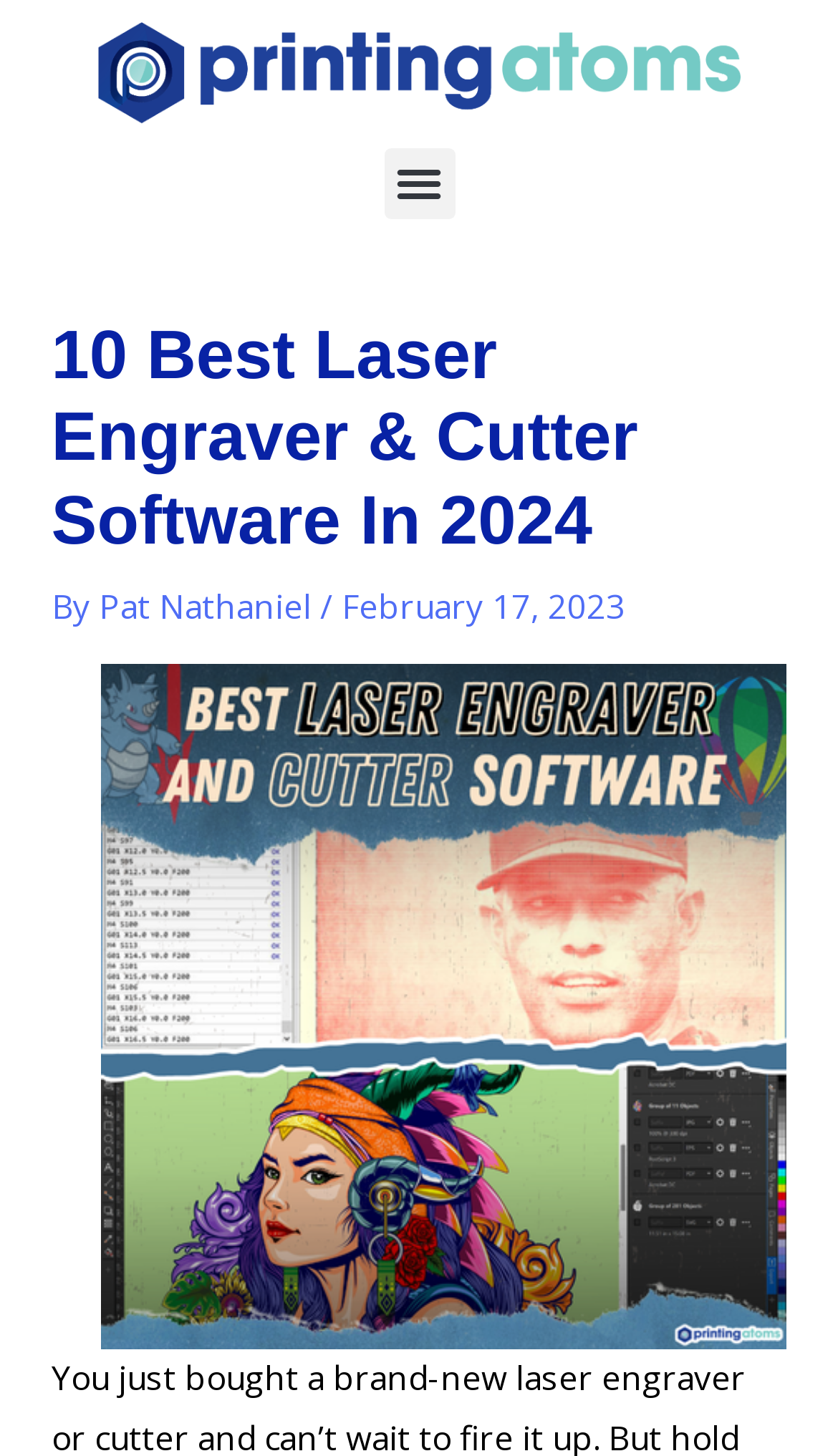Use a single word or phrase to answer this question: 
Is there an image on the webpage?

Yes